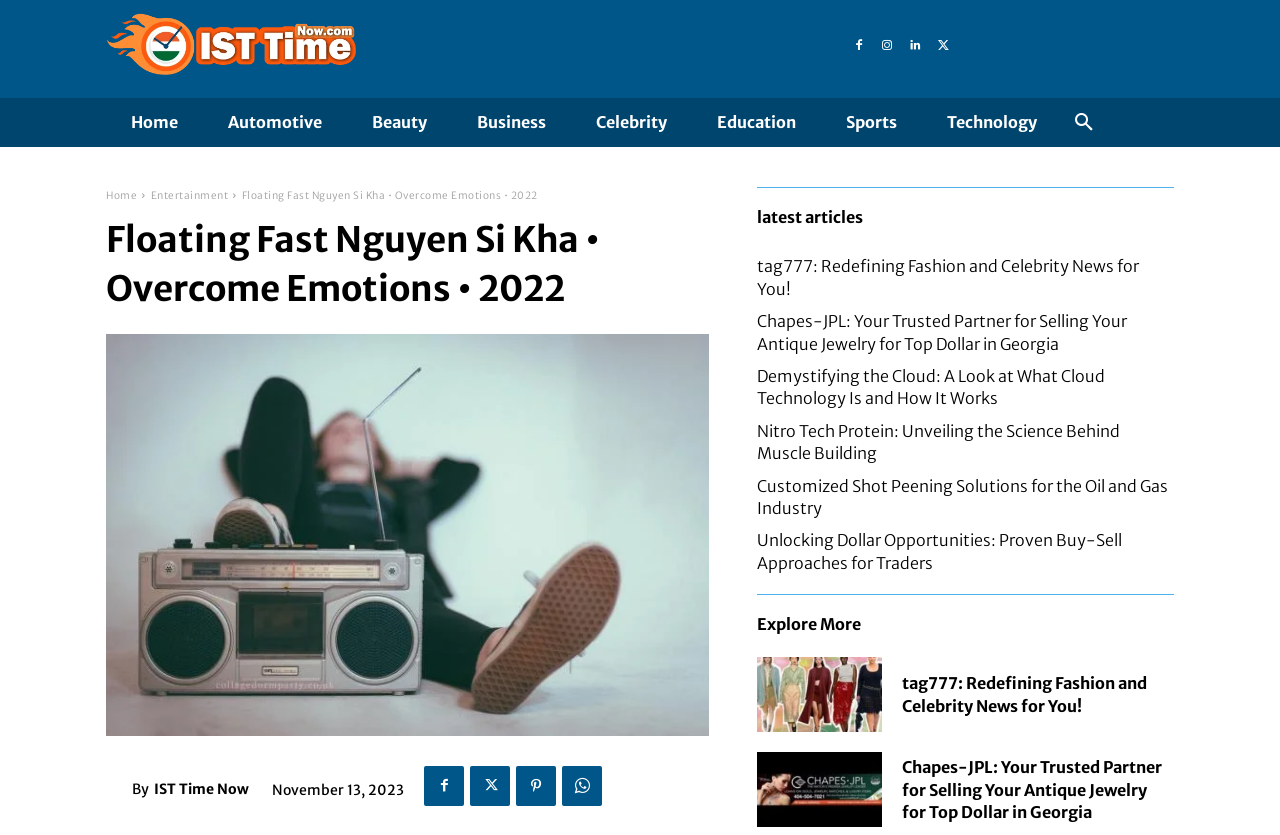Please find the bounding box coordinates of the element that you should click to achieve the following instruction: "Check the current time". The coordinates should be presented as four float numbers between 0 and 1: [left, top, right, bottom].

[0.083, 0.933, 0.103, 0.957]